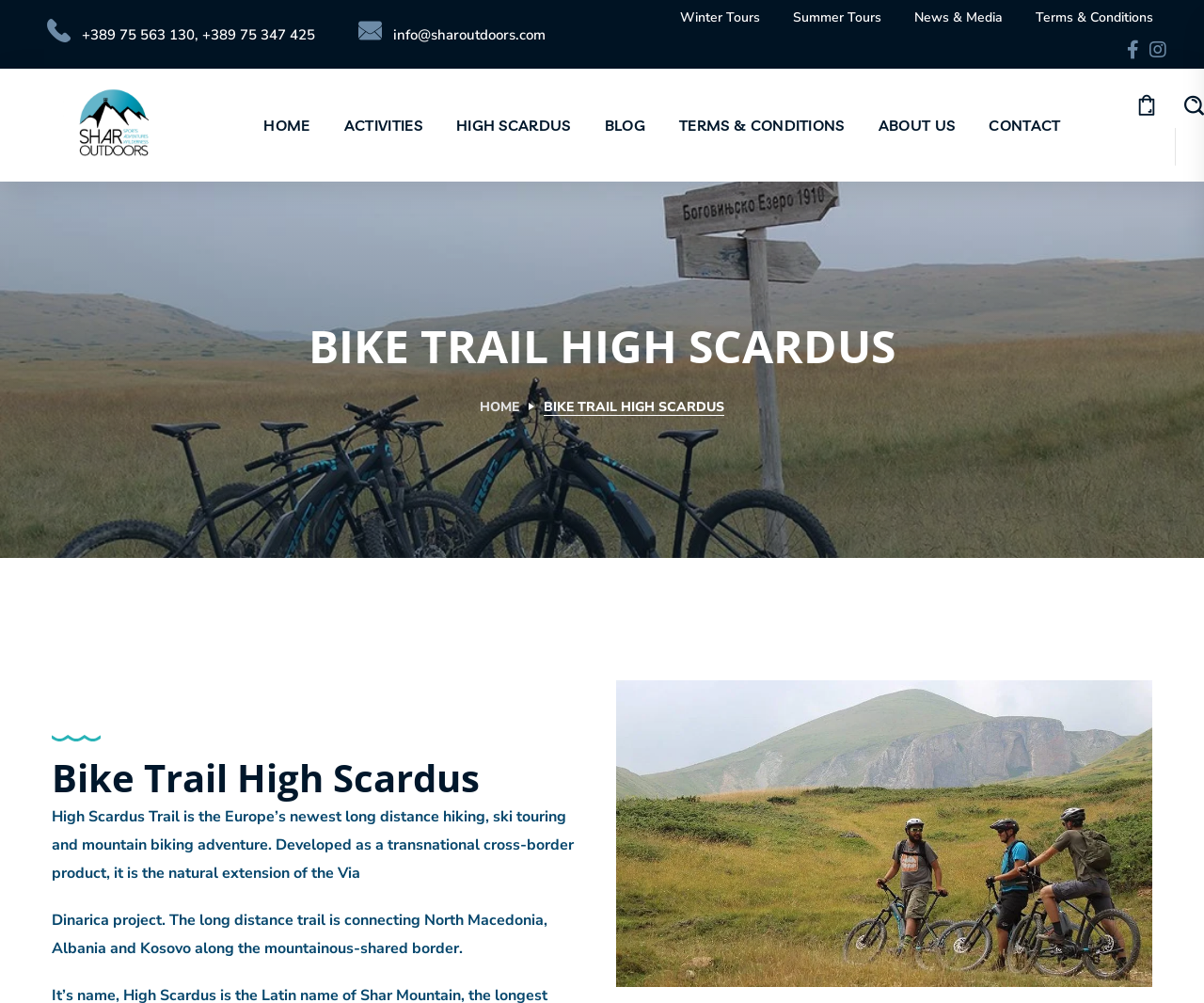Point out the bounding box coordinates of the section to click in order to follow this instruction: "Join Membership".

None